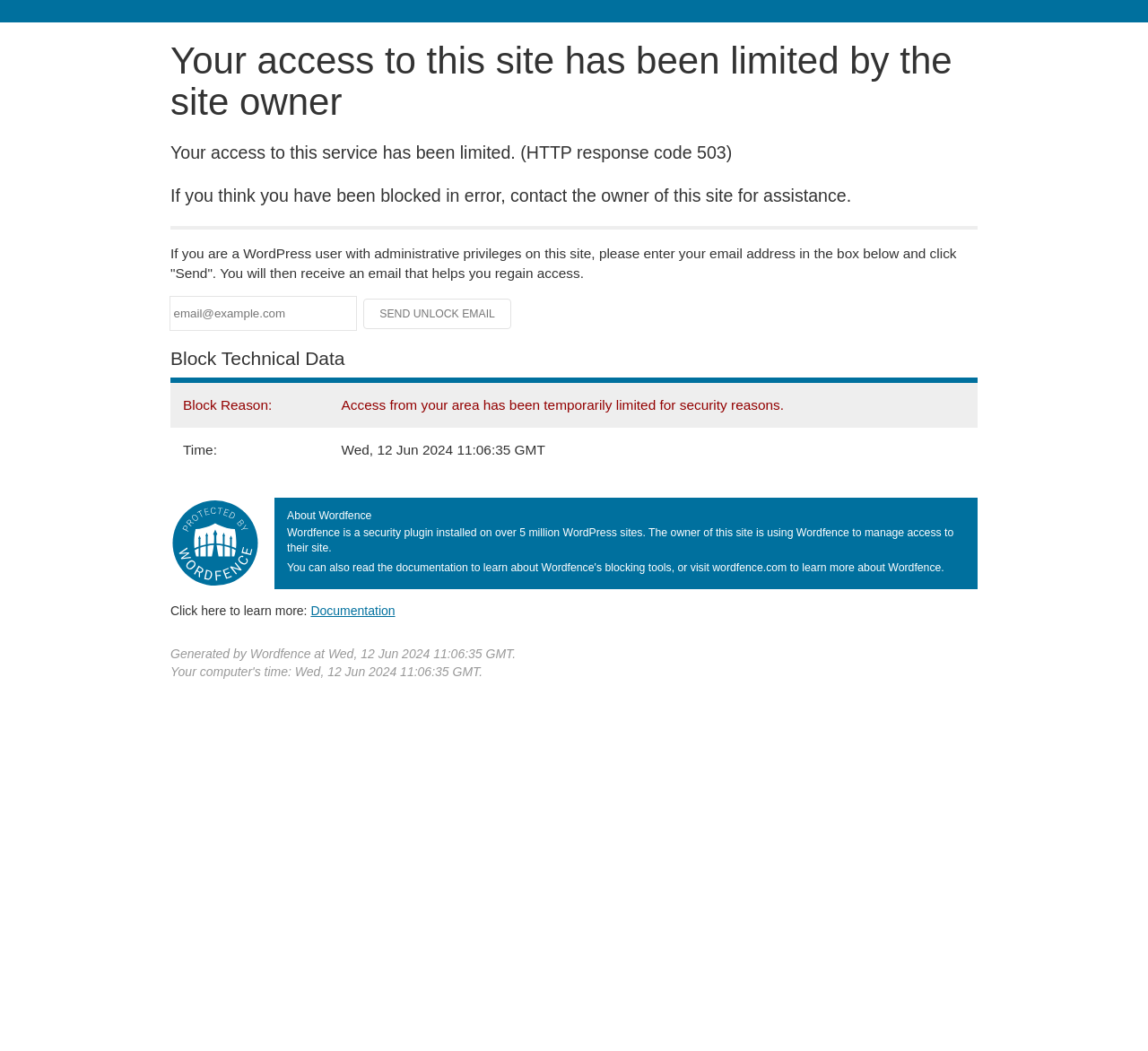What is the purpose of the email address input field?
Refer to the image and provide a one-word or short phrase answer.

To regain access